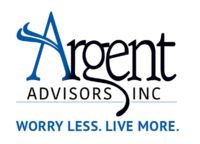Provide a comprehensive description of the image.

The image displays the logo of Argent Advisors Inc., prominently featuring an elegant and stylized font that captures the professional essence of the company. The name "Argent Advisors" is rendered in a sophisticated, blue color that conveys trust and reliability, while "INC" is added in a more understated manner. Below the company name, the tagline "Worry Less. Live More." is presented in a clean, simple font, encapsulating the firm’s commitment to helping clients achieve peace of mind and a better quality of life through sound financial advice. This logo is often associated with financial planning services, emphasizing a reassuring yet professional approach to managing personal finances.